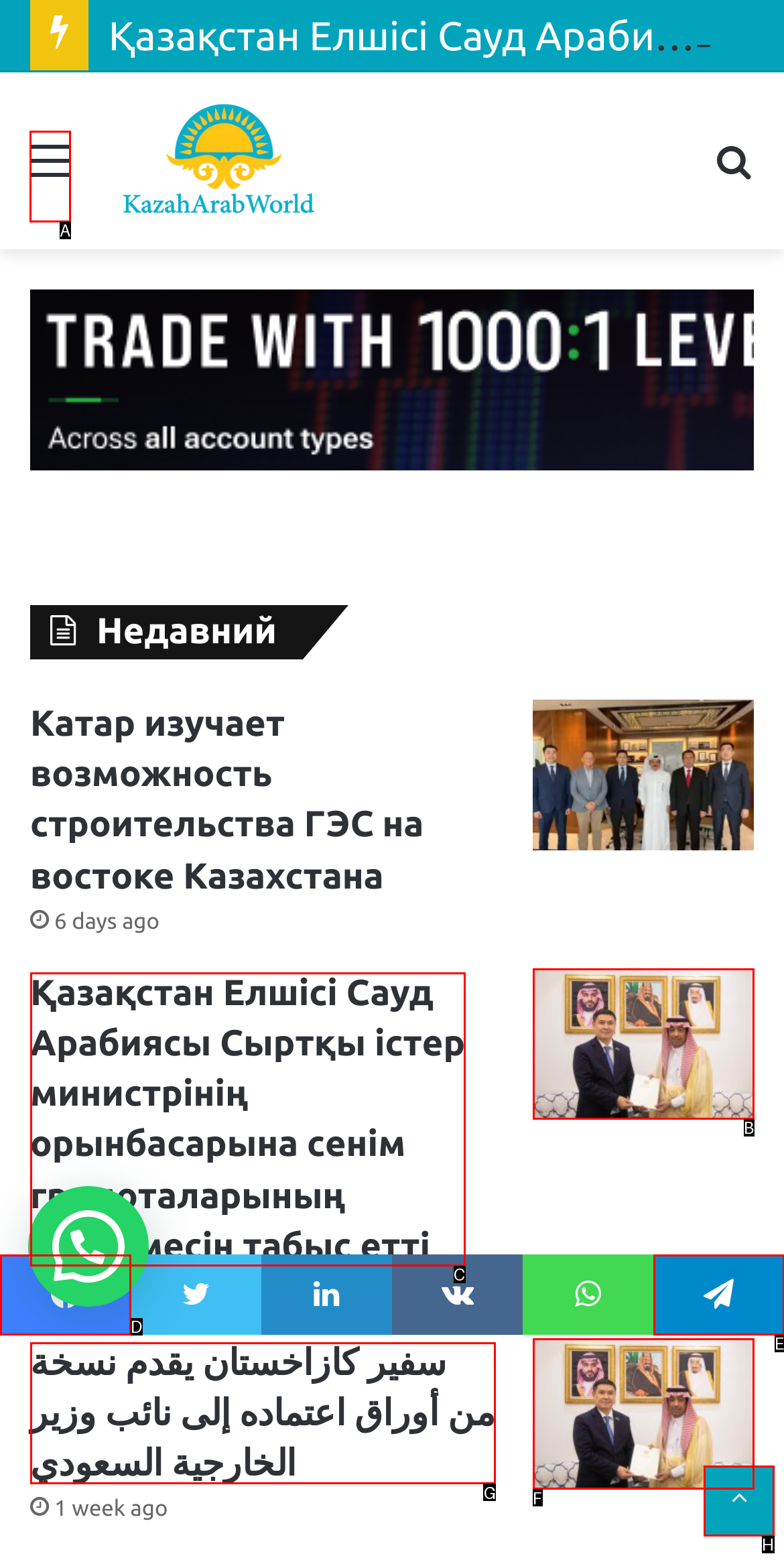Which HTML element should be clicked to complete the following task: Click on the 'Menu' link?
Answer with the letter corresponding to the correct choice.

A